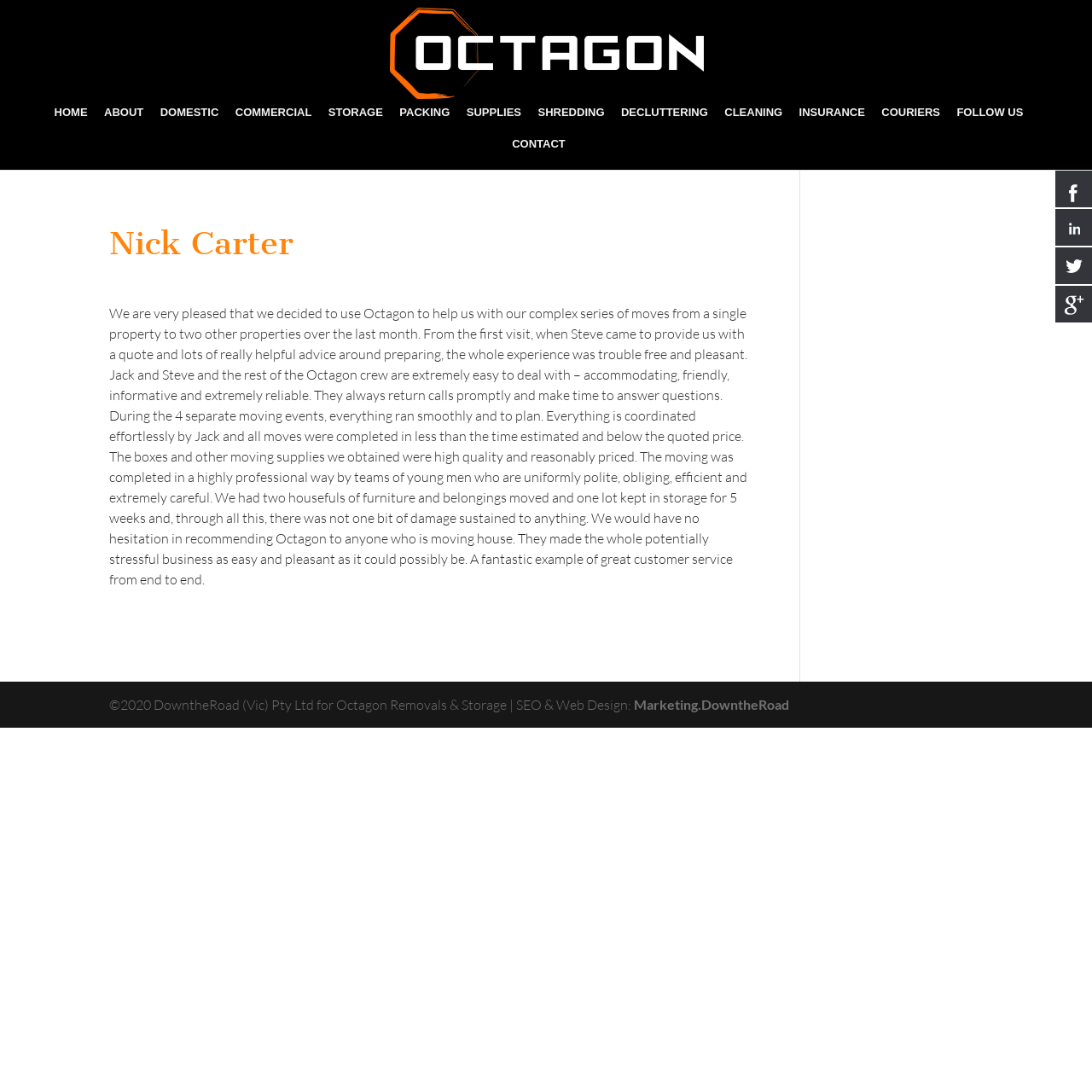Select the bounding box coordinates of the element I need to click to carry out the following instruction: "Click on the CONTACT link".

[0.469, 0.127, 0.518, 0.155]